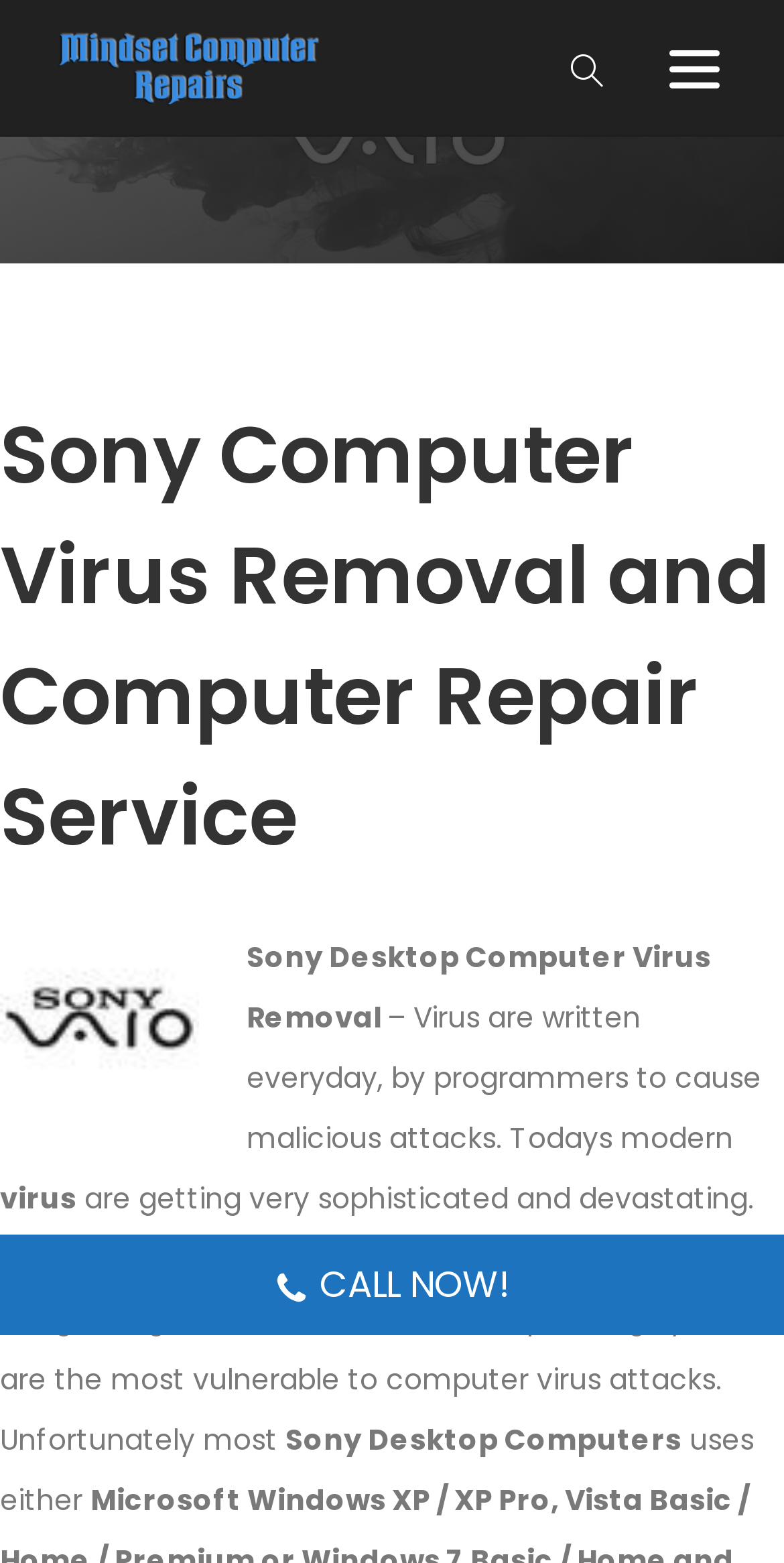Locate the headline of the webpage and generate its content.

Sony Computer Virus Removal and Computer Repair Service